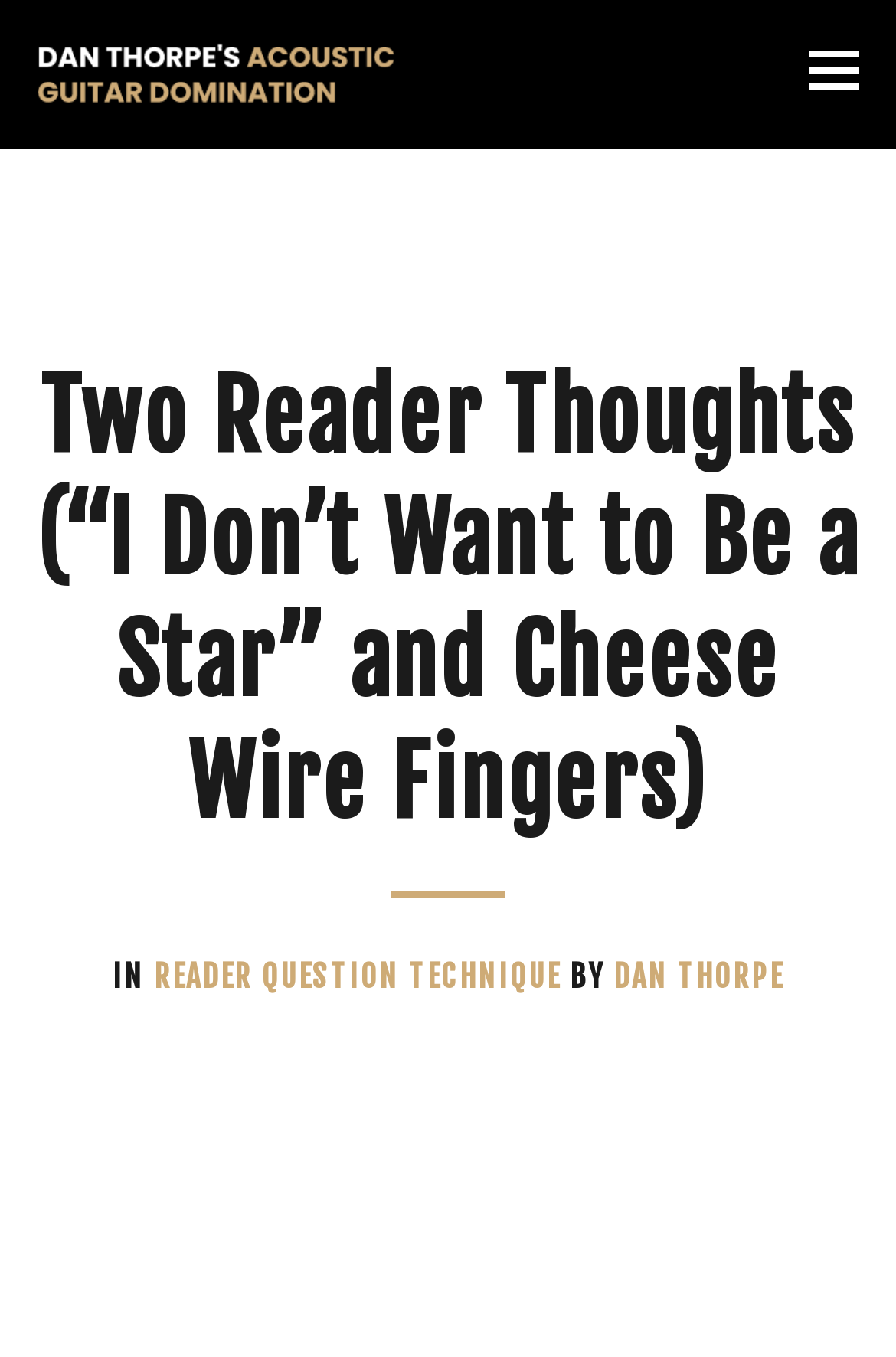Give a full account of the webpage's elements and their arrangement.

The webpage appears to be a blog post or article about guitar playing, specifically focused on teaching individuals over 40 years old. At the top left of the page, there is a link to "MusicFlex" accompanied by an image with the same name. Below this, there is a prominent heading that reads "Two Reader Thoughts (“I Don’t Want to Be a Star” and Cheese Wire Fingers)" which spans almost the entire width of the page.

Underneath the heading, there are three links arranged horizontally: "READER QUESTION", "TECHNIQUE", and "DAN THORPE", with the words "IN" and "BY" separating them. These links are positioned near the top of the page, slightly below the heading. Overall, the webpage seems to be discussing guitar-related topics, with a focus on reader questions and techniques.